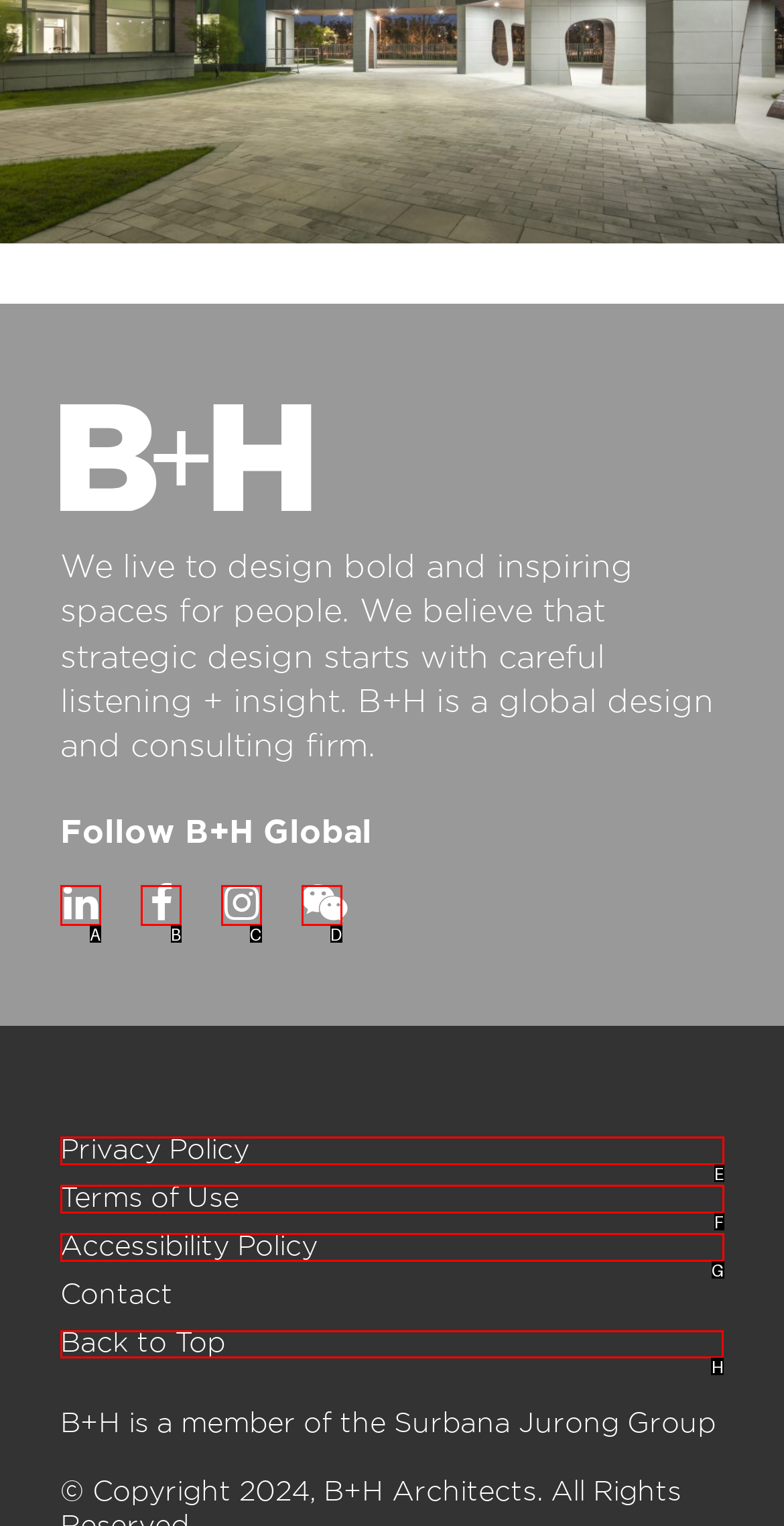Point out the correct UI element to click to carry out this instruction: Go back to top
Answer with the letter of the chosen option from the provided choices directly.

H